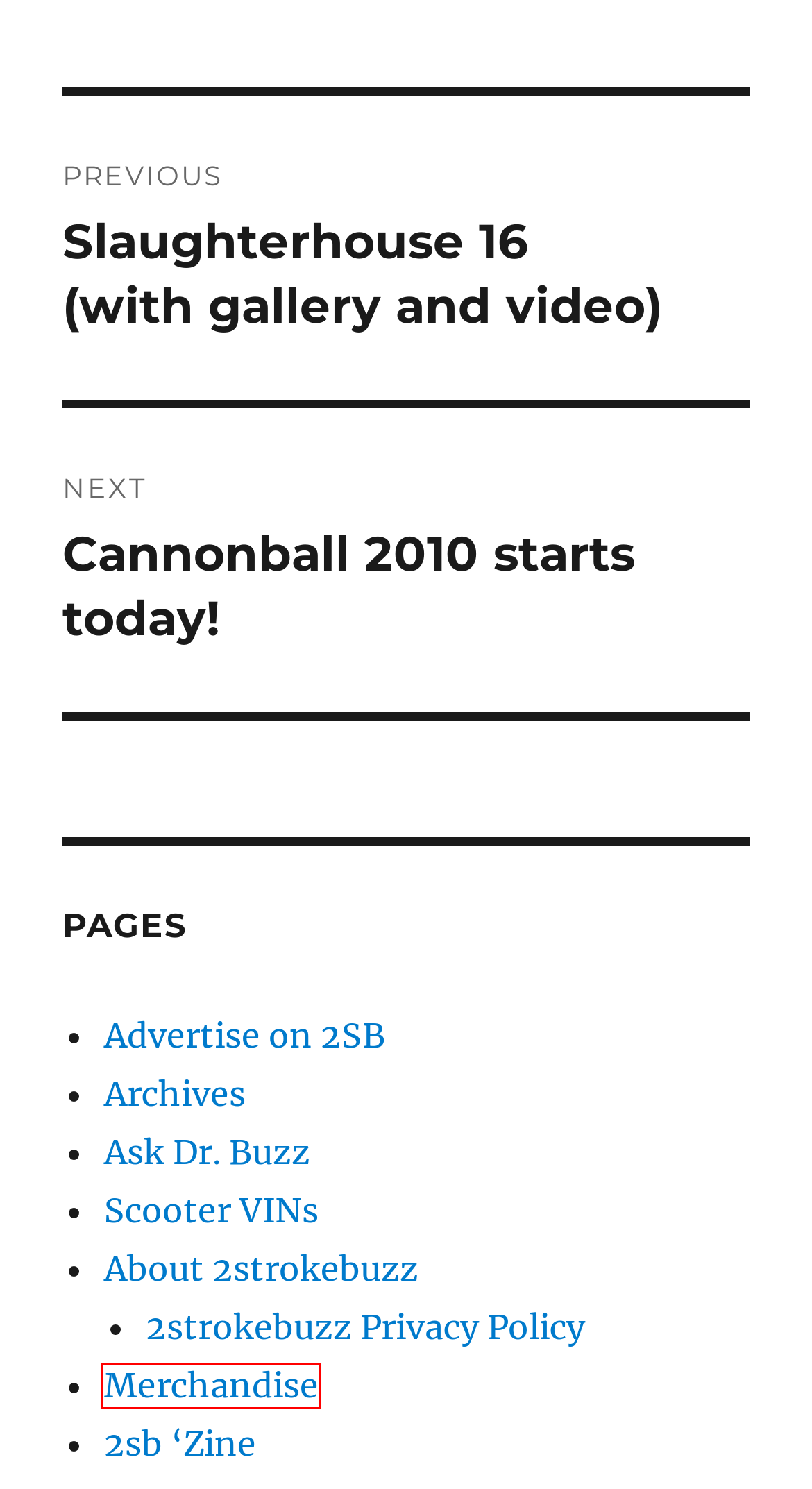Analyze the screenshot of a webpage with a red bounding box and select the webpage description that most accurately describes the new page resulting from clicking the element inside the red box. Here are the candidates:
A. Ask Dr. Buzz – 2strokebuzz
B. Merchandise – 2strokebuzz
C. Archives – 2strokebuzz
D. 2sb ‘Zine – 2strokebuzz
E. About 2strokebuzz – 2strokebuzz
F. 2strokebuzz Privacy Policy – 2strokebuzz
G. Slaughterhouse 16 (with gallery and video) – 2strokebuzz
H. Cannonball 2010 starts today! – 2strokebuzz

B